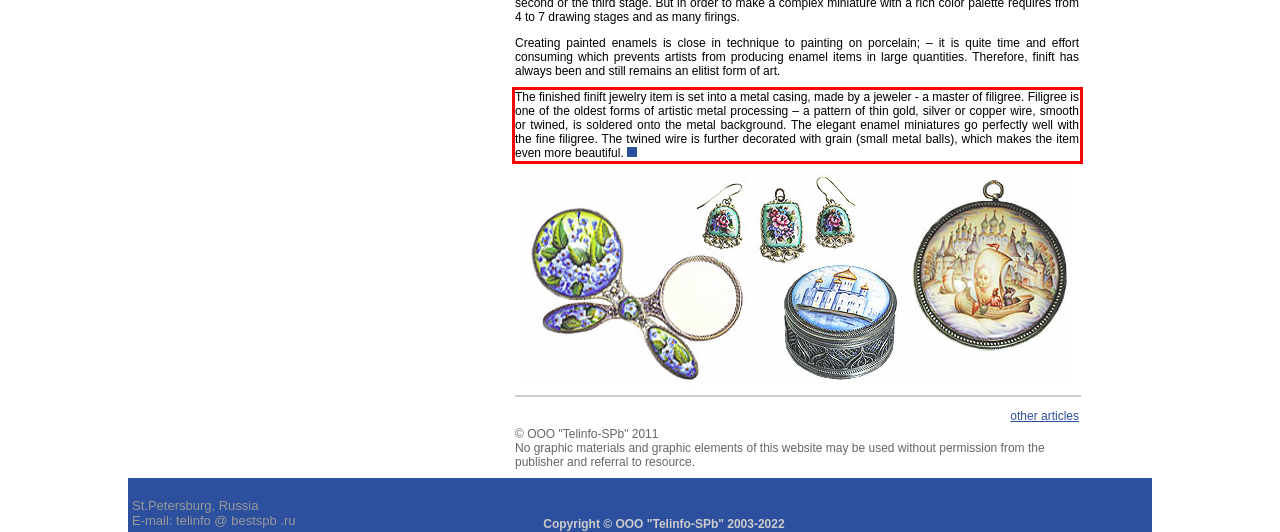With the given screenshot of a webpage, locate the red rectangle bounding box and extract the text content using OCR.

The finished finift jewelry item is set into a metal casing, made by a jeweler - a master of filigree. Filigree is one of the oldest forms of artistic metal processing – a pattern of thin gold, silver or copper wire, smooth or twined, is soldered onto the metal background. The elegant enamel miniatures go perfectly well with the fine filigree. The twined wire is further decorated with grain (small metal balls), which makes the item even more beautiful.